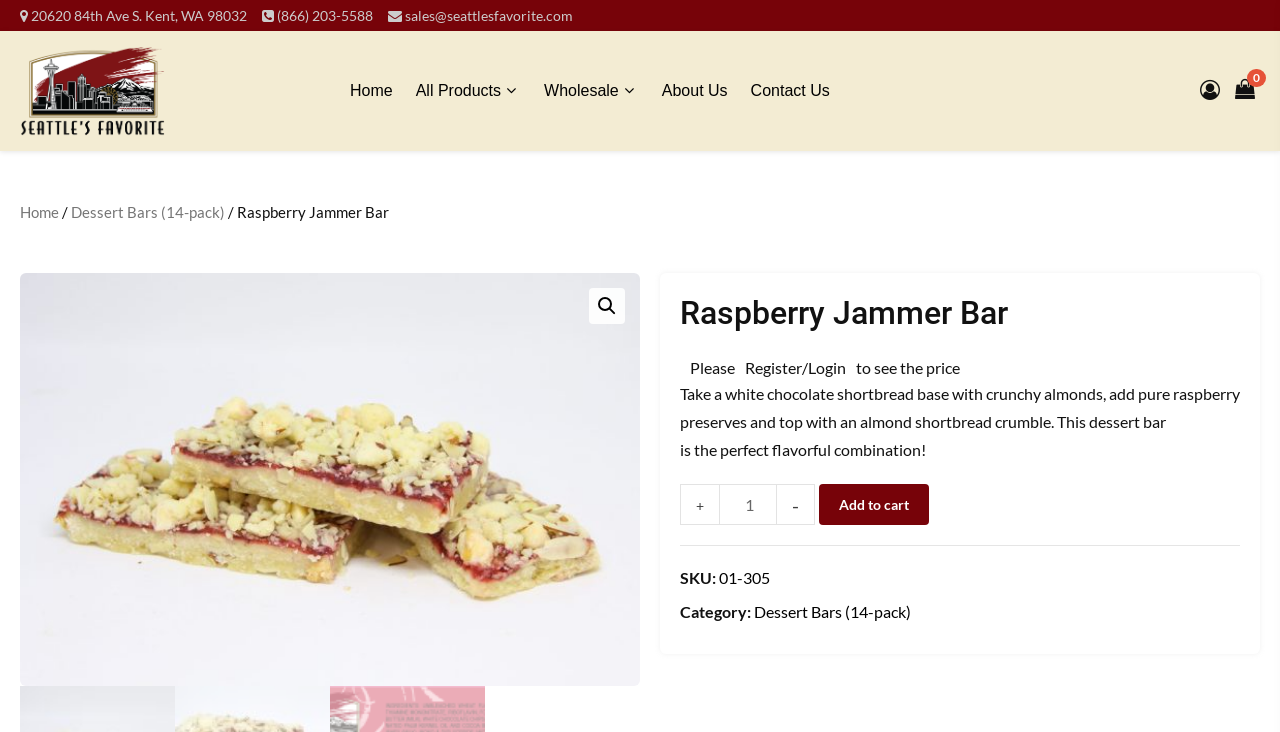Locate the bounding box for the described UI element: "title="Raspberry Jammer Bar"". Ensure the coordinates are four float numbers between 0 and 1, formatted as [left, top, right, bottom].

[0.016, 0.373, 0.5, 0.938]